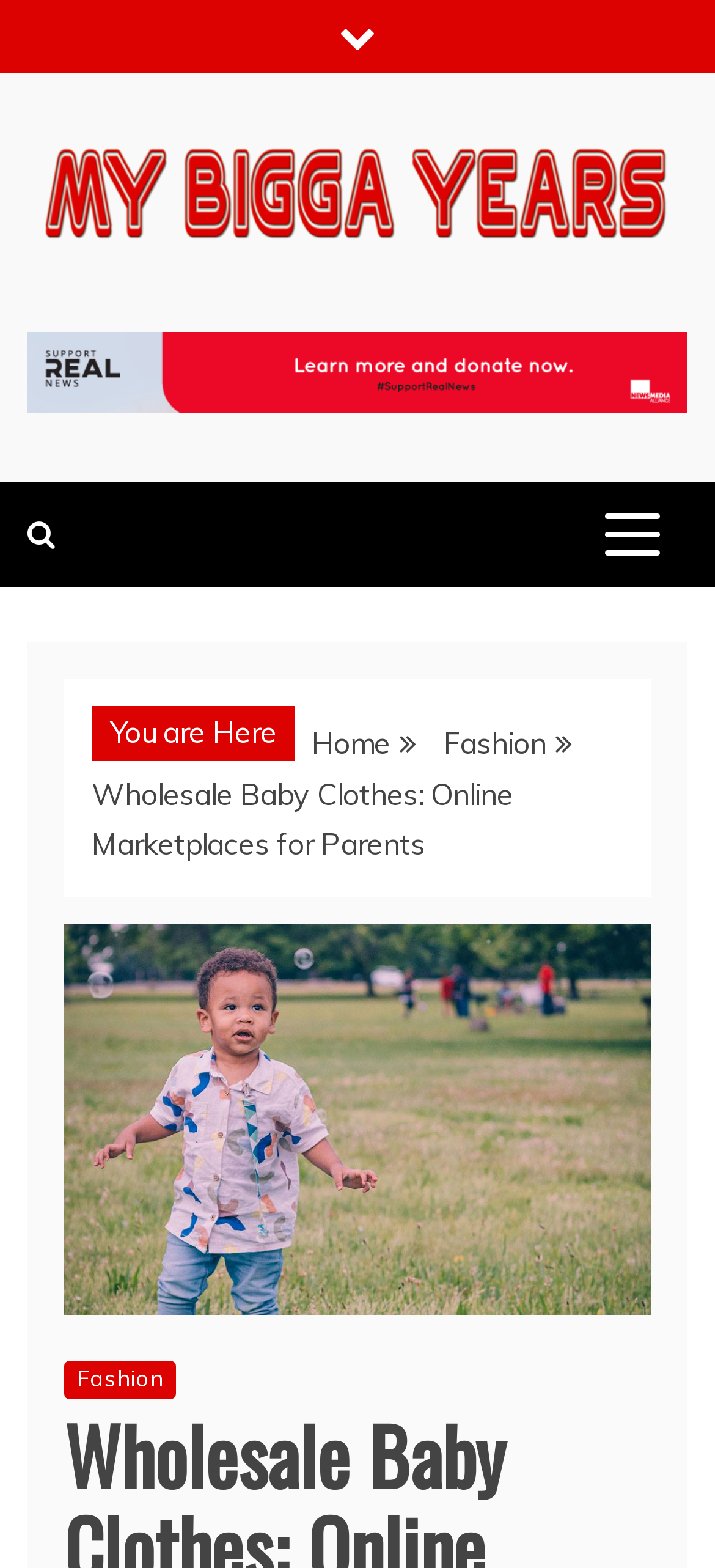Using the element description: "Fashion", determine the bounding box coordinates for the specified UI element. The coordinates should be four float numbers between 0 and 1, [left, top, right, bottom].

[0.621, 0.462, 0.764, 0.486]